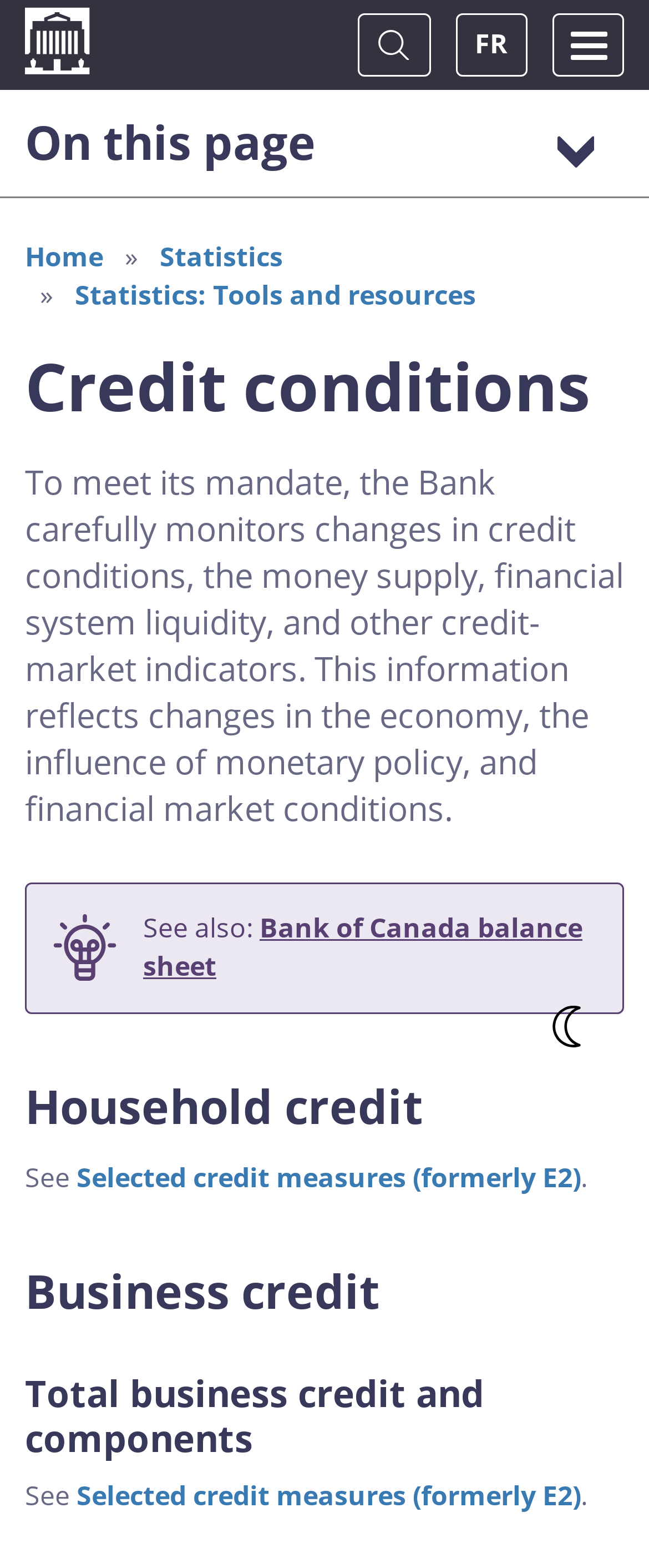How many main credit categories are listed?
Please answer the question with a detailed and comprehensive explanation.

I counted the number of main credit categories listed on the webpage, which are 'Household credit', 'Business credit', and 'Monetary aggregates'. Therefore, there are three main credit categories.